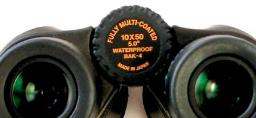Refer to the screenshot and answer the following question in detail:
What is the diameter of the front lens?

The diameter of the front lens can be determined by looking at the orange label on the focusing knob, which reads '10X50'. The '50' in '10X50' indicates that the diameter of the front lens is 50 millimeters.